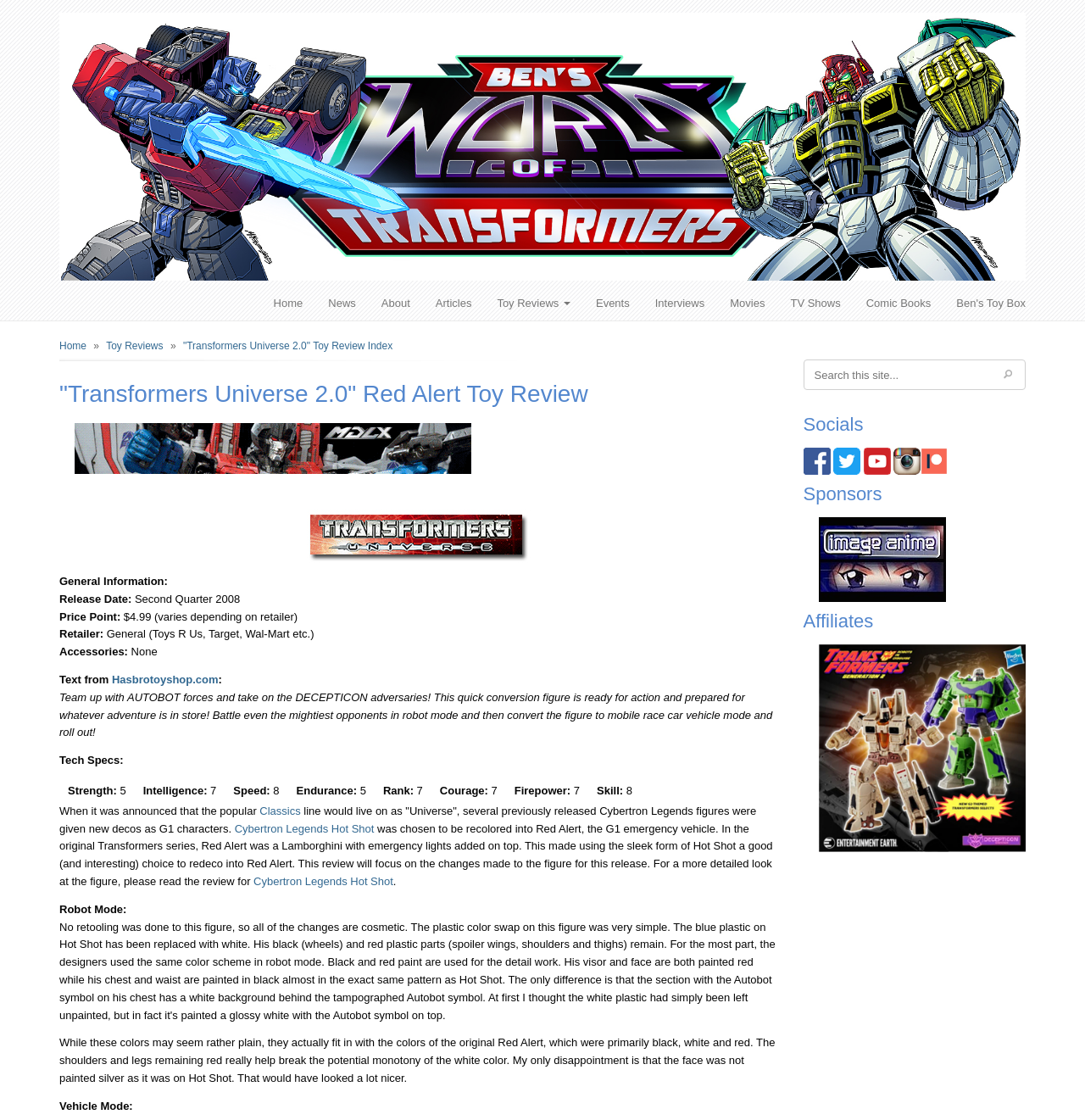Answer the question below using just one word or a short phrase: 
What is the mode of the toy in the image?

Robot Mode